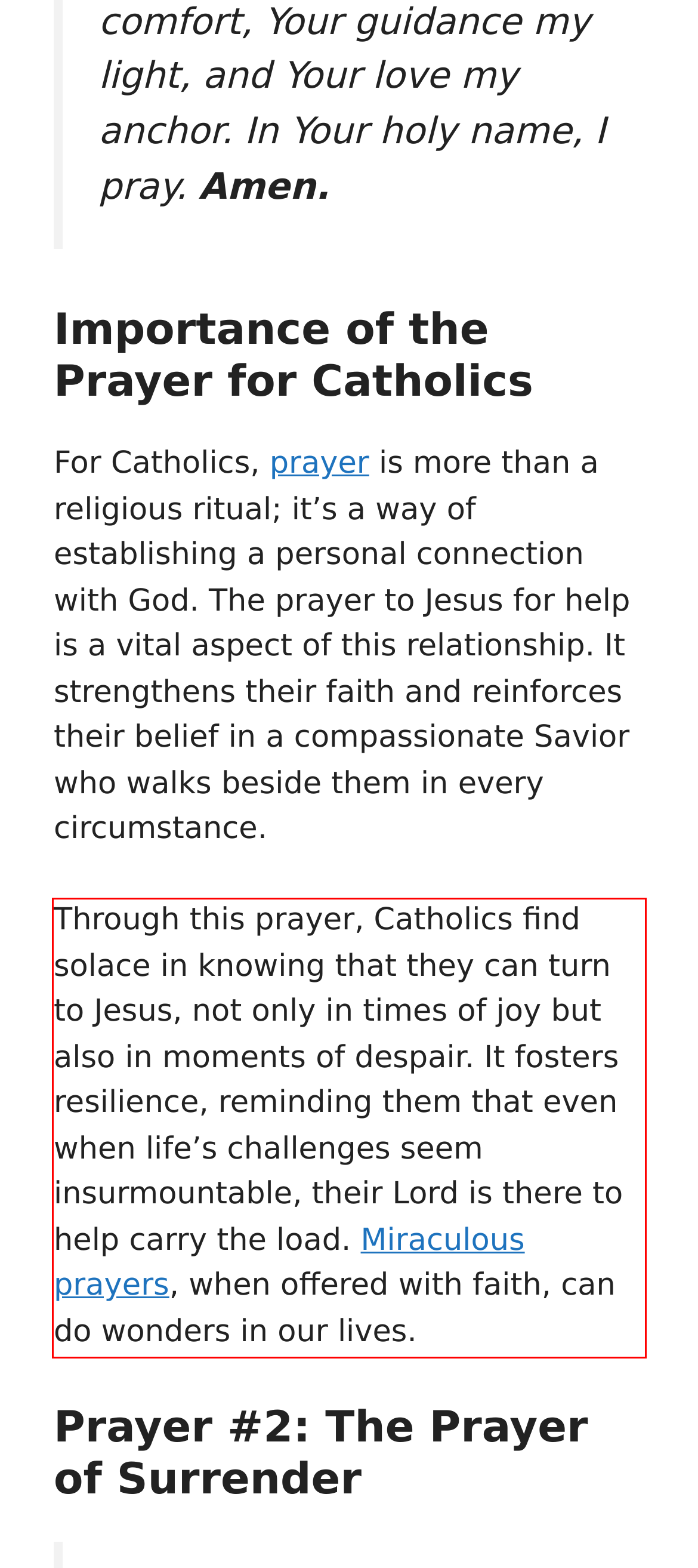Locate the red bounding box in the provided webpage screenshot and use OCR to determine the text content inside it.

Through this prayer, Catholics find solace in knowing that they can turn to Jesus, not only in times of joy but also in moments of despair. It fosters resilience, reminding them that even when life’s challenges seem insurmountable, their Lord is there to help carry the load. Miraculous prayers, when offered with faith, can do wonders in our lives.